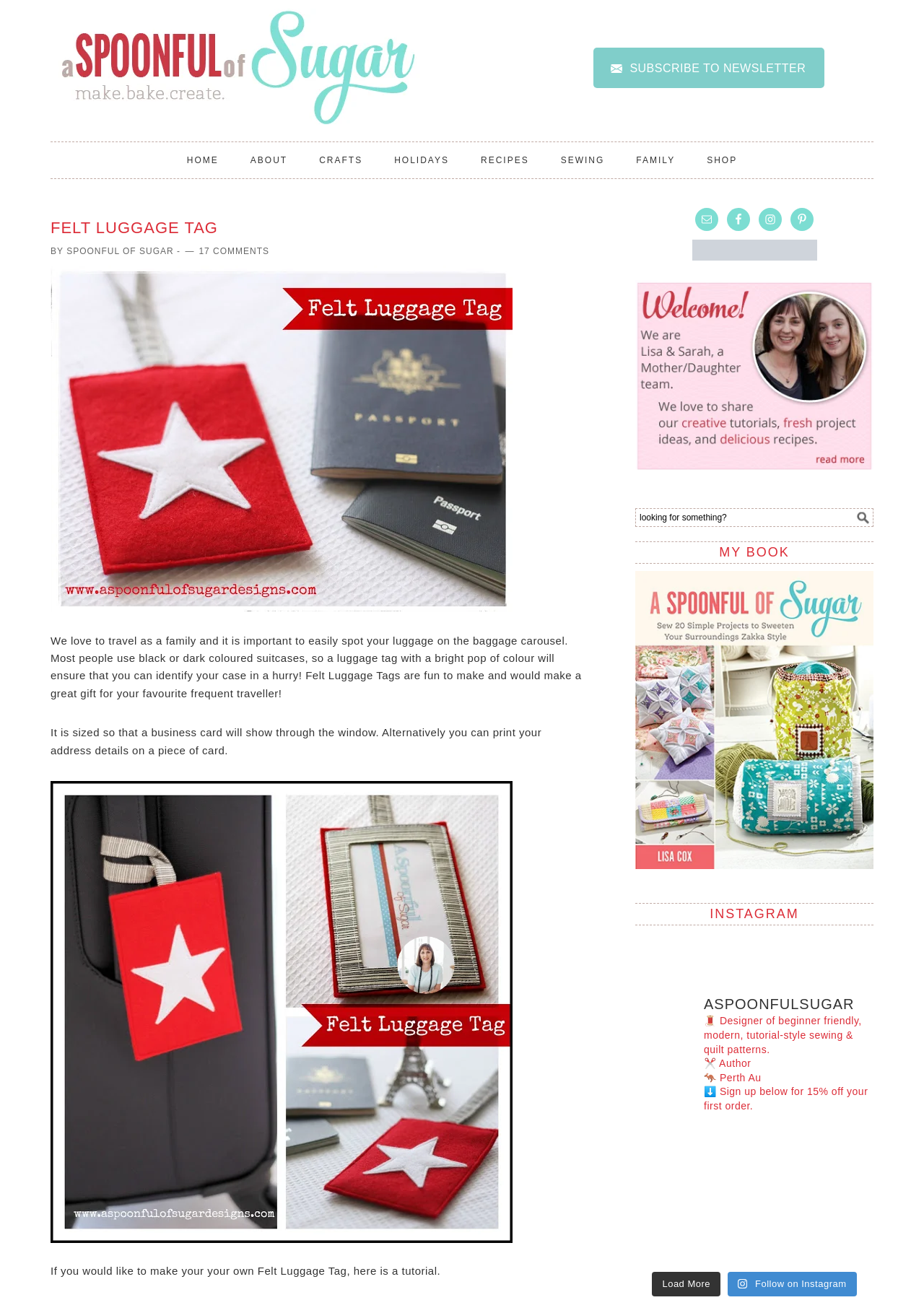Determine the bounding box coordinates of the region I should click to achieve the following instruction: "Load more posts". Ensure the bounding box coordinates are four float numbers between 0 and 1, i.e., [left, top, right, bottom].

[0.706, 0.979, 0.78, 0.997]